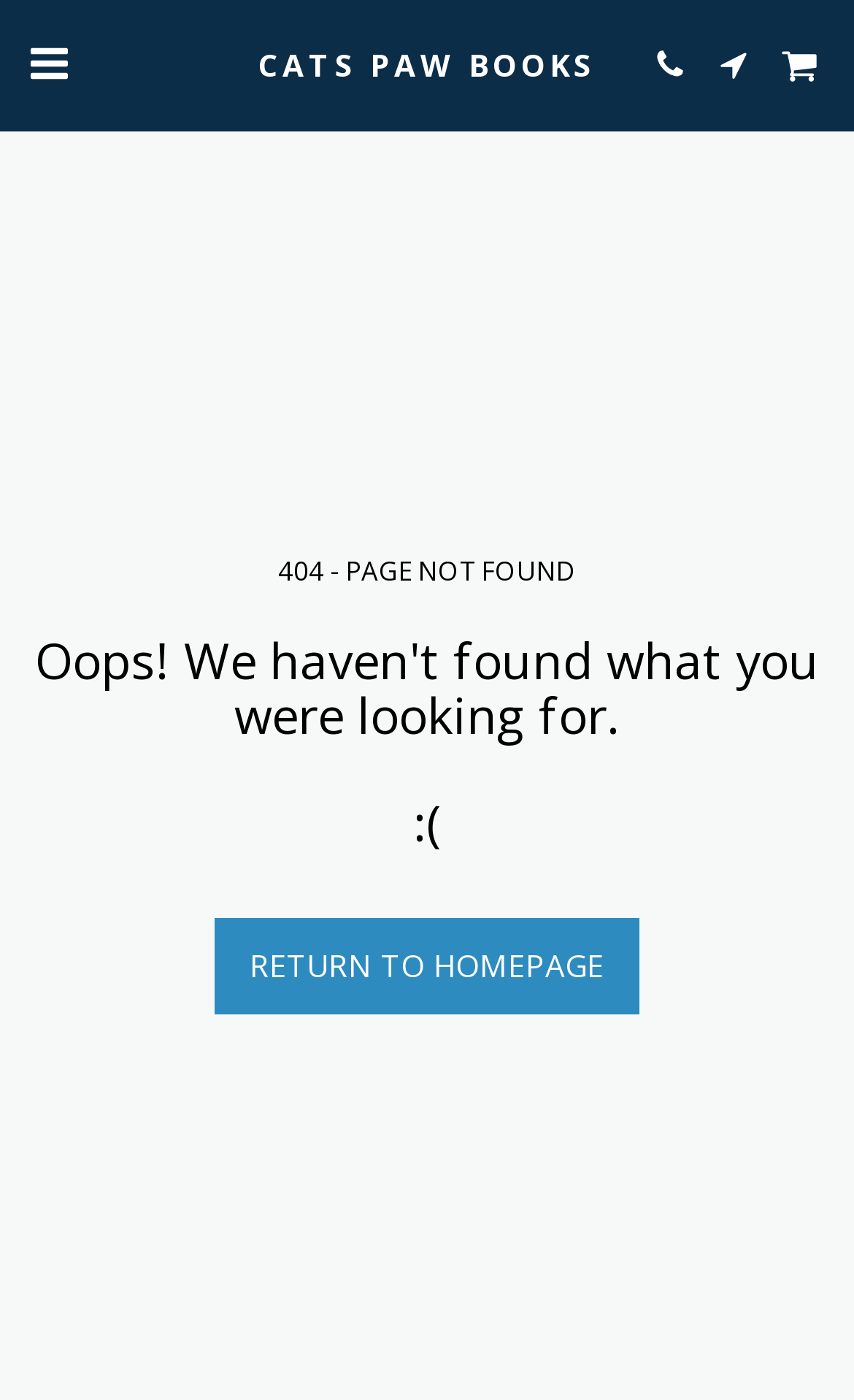Please give a one-word or short phrase response to the following question: 
What is the tone of the error message?

Apologetic